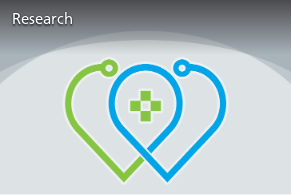What is at the center of the logo?
Please give a detailed answer to the question using the information shown in the image.

The caption describes the logo as having a medical cross at its center, emphasizing a focus on well-being and medical intervention. This information is directly provided in the caption, making it possible to identify the central element of the logo.